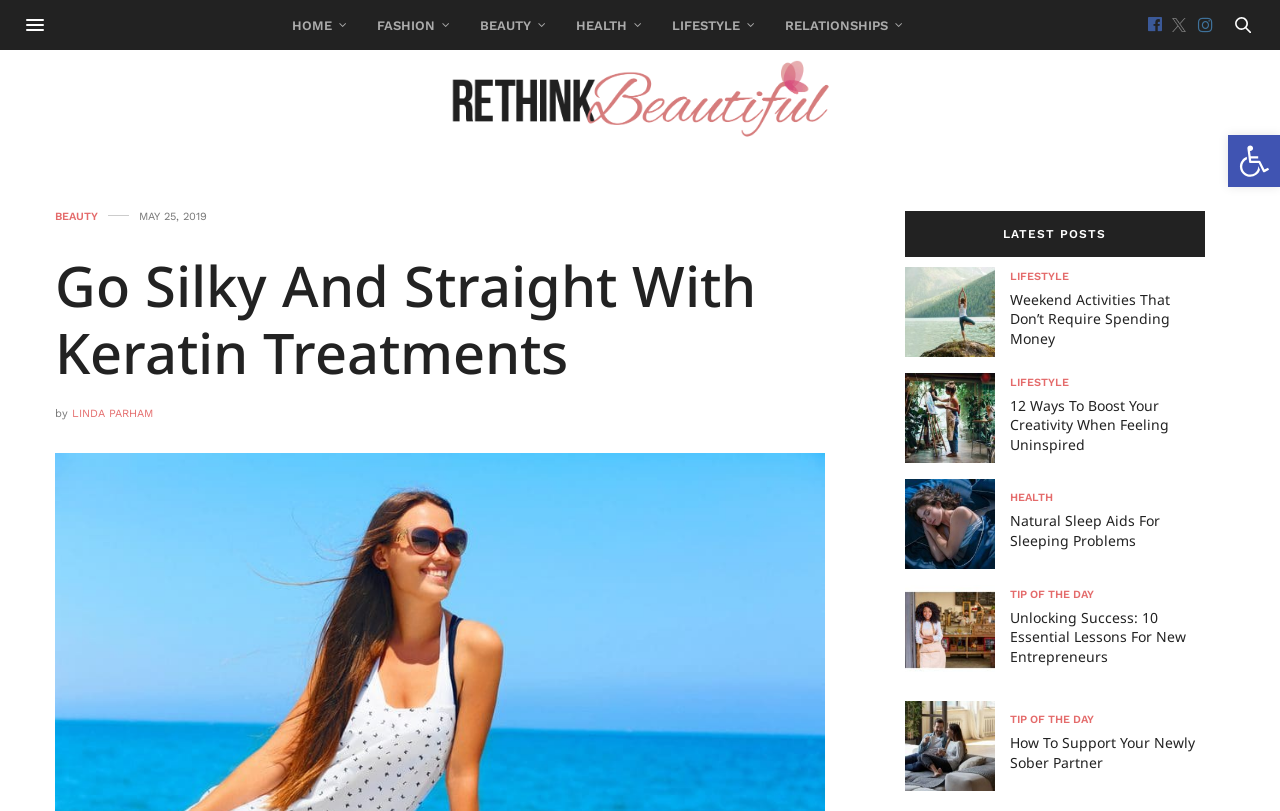Given the element description, predict the bounding box coordinates in the format (top-left x, top-left y, bottom-right x, bottom-right y), using floating point numbers between 0 and 1: Linda Parham

[0.056, 0.502, 0.12, 0.518]